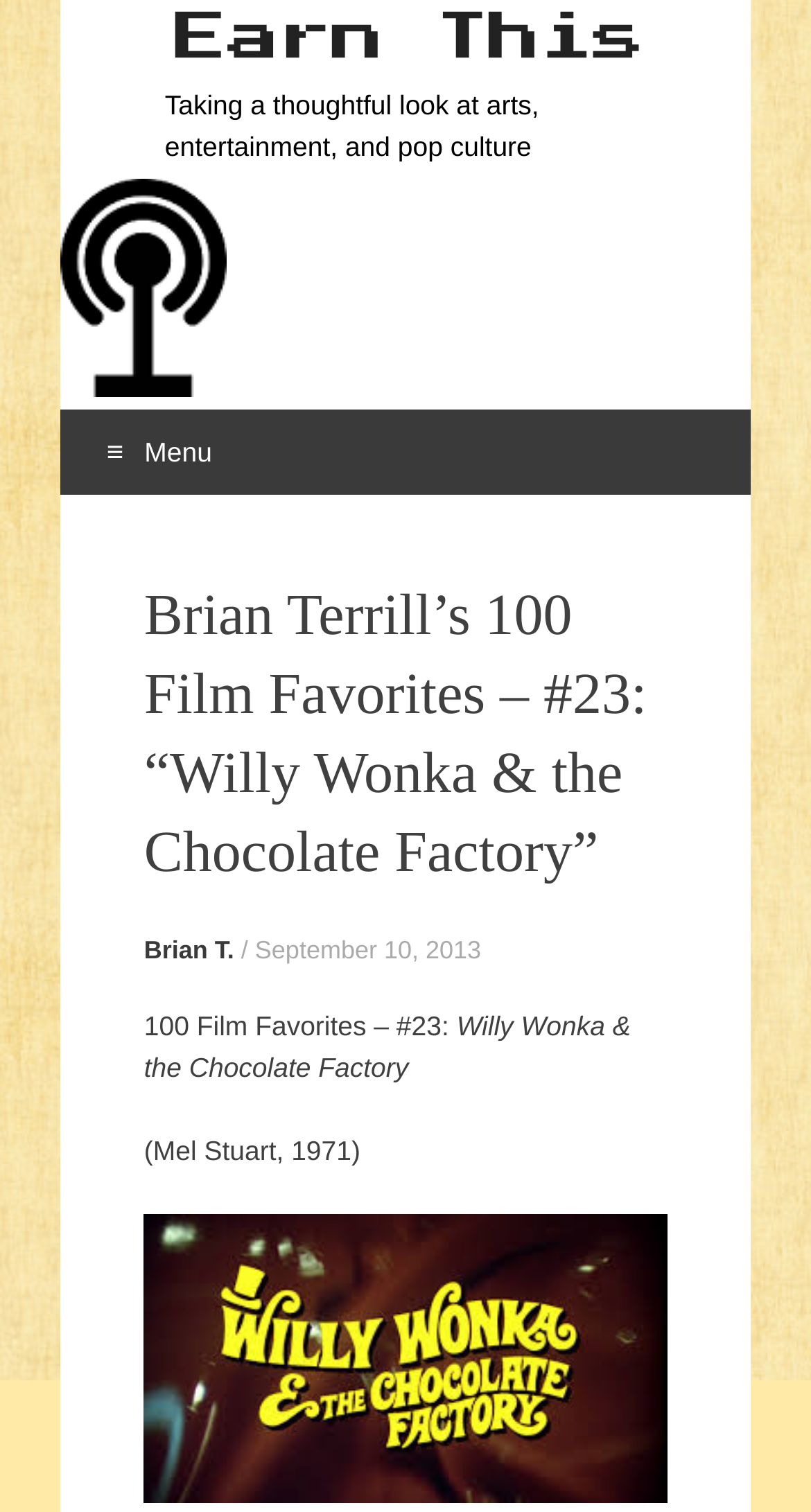What is the title of the film being discussed? Refer to the image and provide a one-word or short phrase answer.

Willy Wonka & the Chocolate Factory